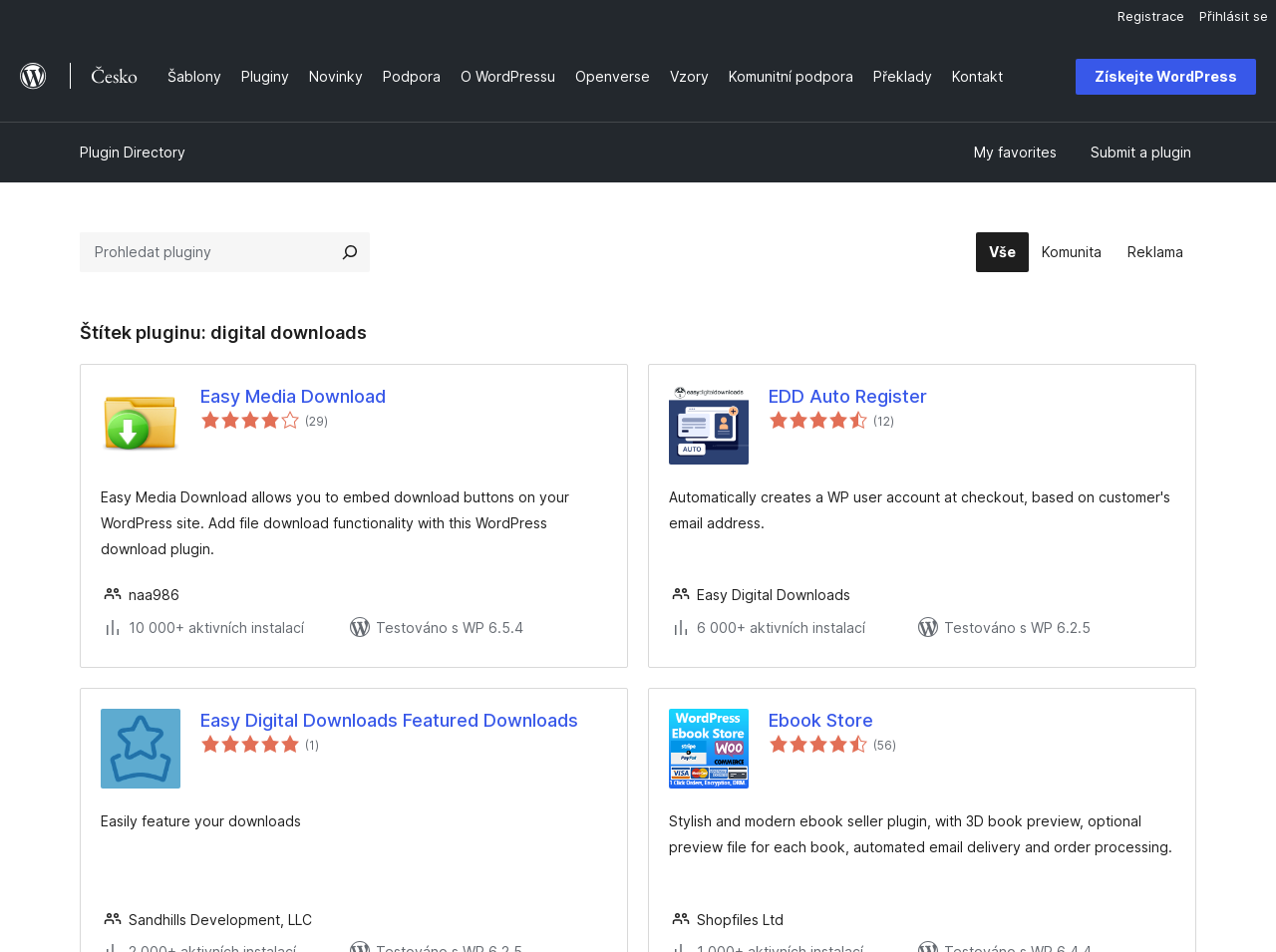What is the category of plugins on this page?
Answer the question with detailed information derived from the image.

The category of plugins on this page is 'digital downloads' because the heading 'Štítek pluginu: digital downloads' is present on the page, indicating that the plugins listed are related to digital downloads.